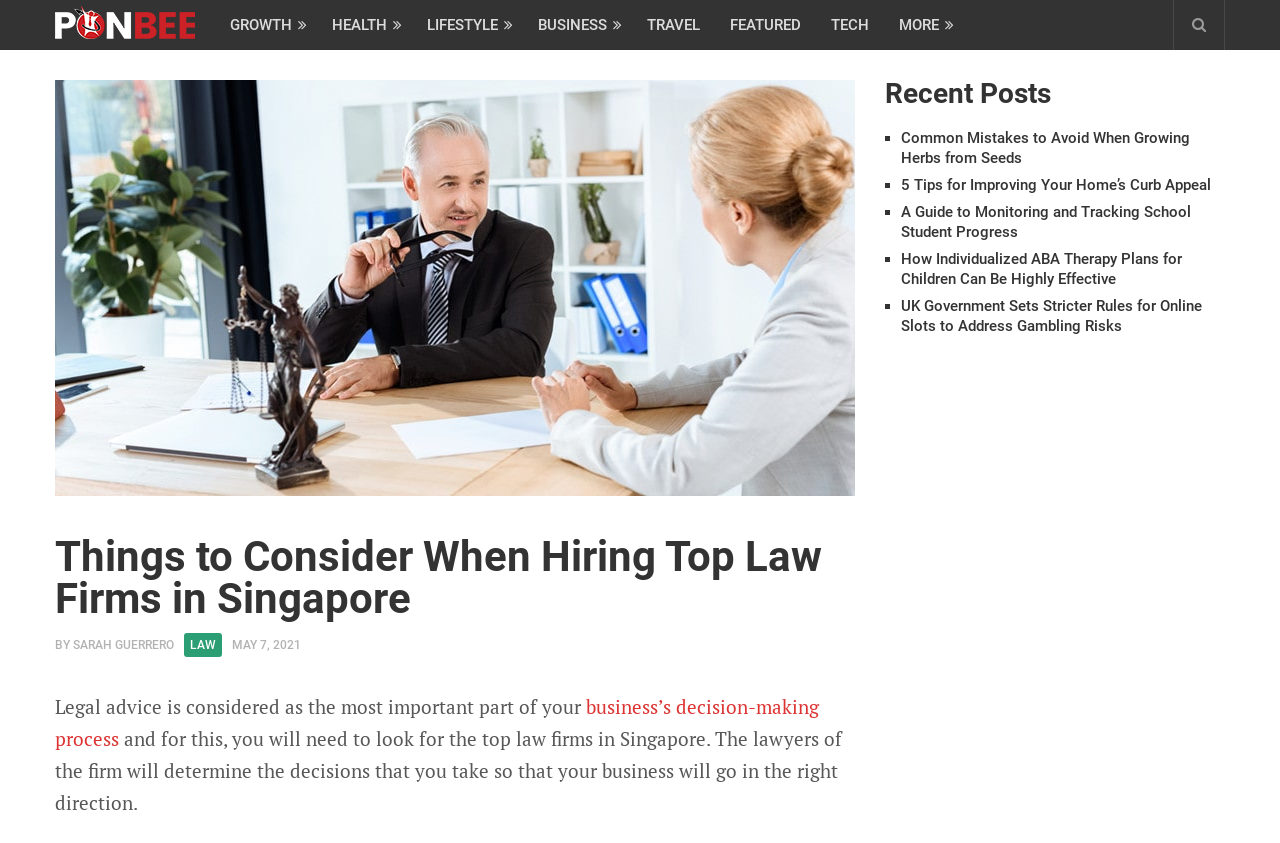Identify the bounding box for the given UI element using the description provided. Coordinates should be in the format (top-left x, top-left y, bottom-right x, bottom-right y) and must be between 0 and 1. Here is the description: Sarah Guerrero

[0.057, 0.757, 0.136, 0.773]